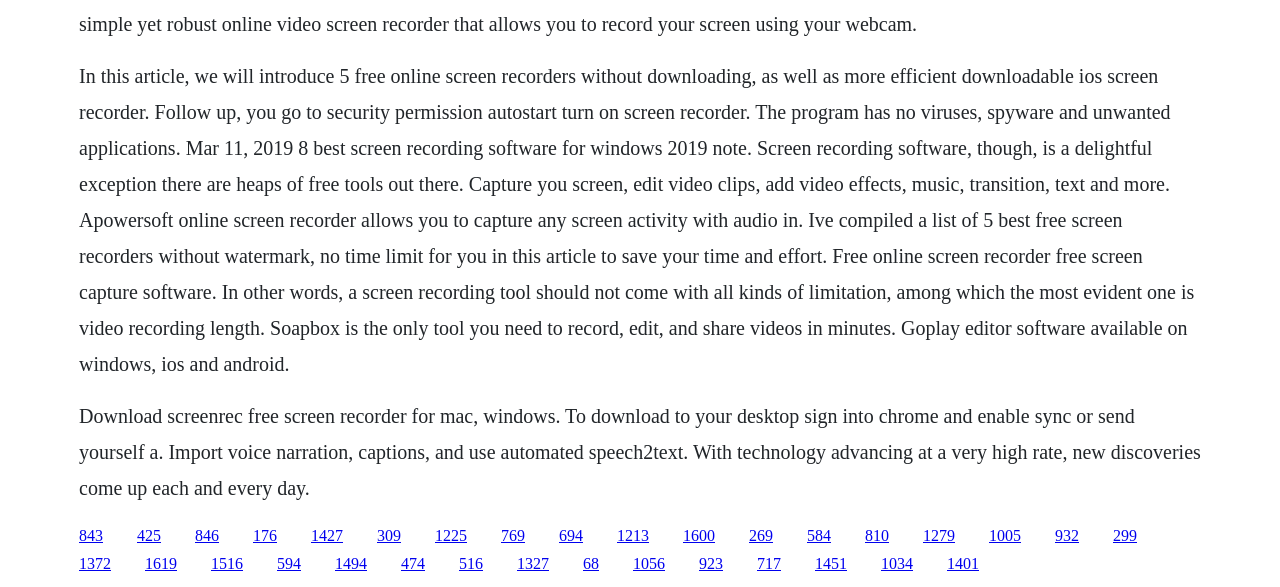Locate the bounding box coordinates of the area where you should click to accomplish the instruction: "Click the 'Download screenrec free screen recorder for mac, windows' link".

[0.062, 0.689, 0.938, 0.849]